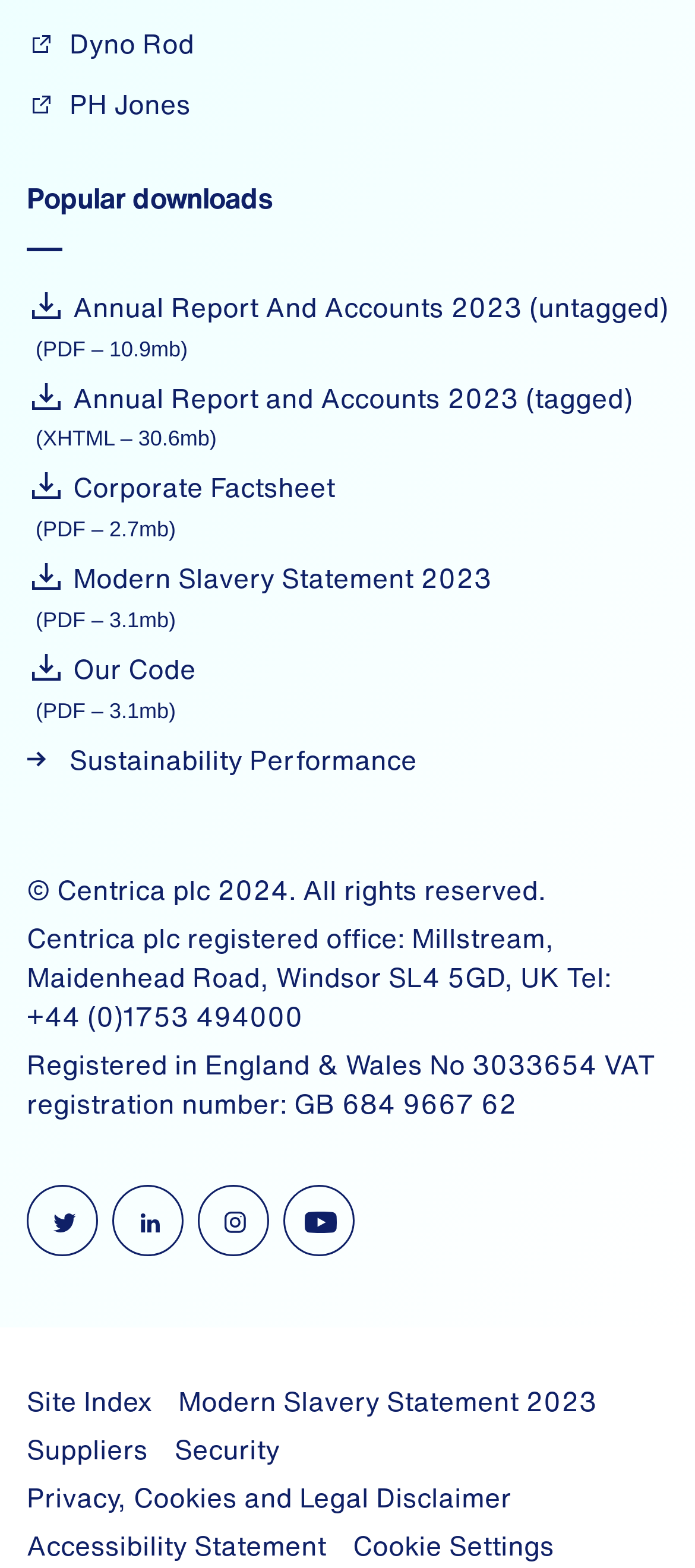Provide the bounding box coordinates of the HTML element this sentence describes: "Modern Slavery Statement 2023". The bounding box coordinates consist of four float numbers between 0 and 1, i.e., [left, top, right, bottom].

[0.038, 0.356, 0.708, 0.381]